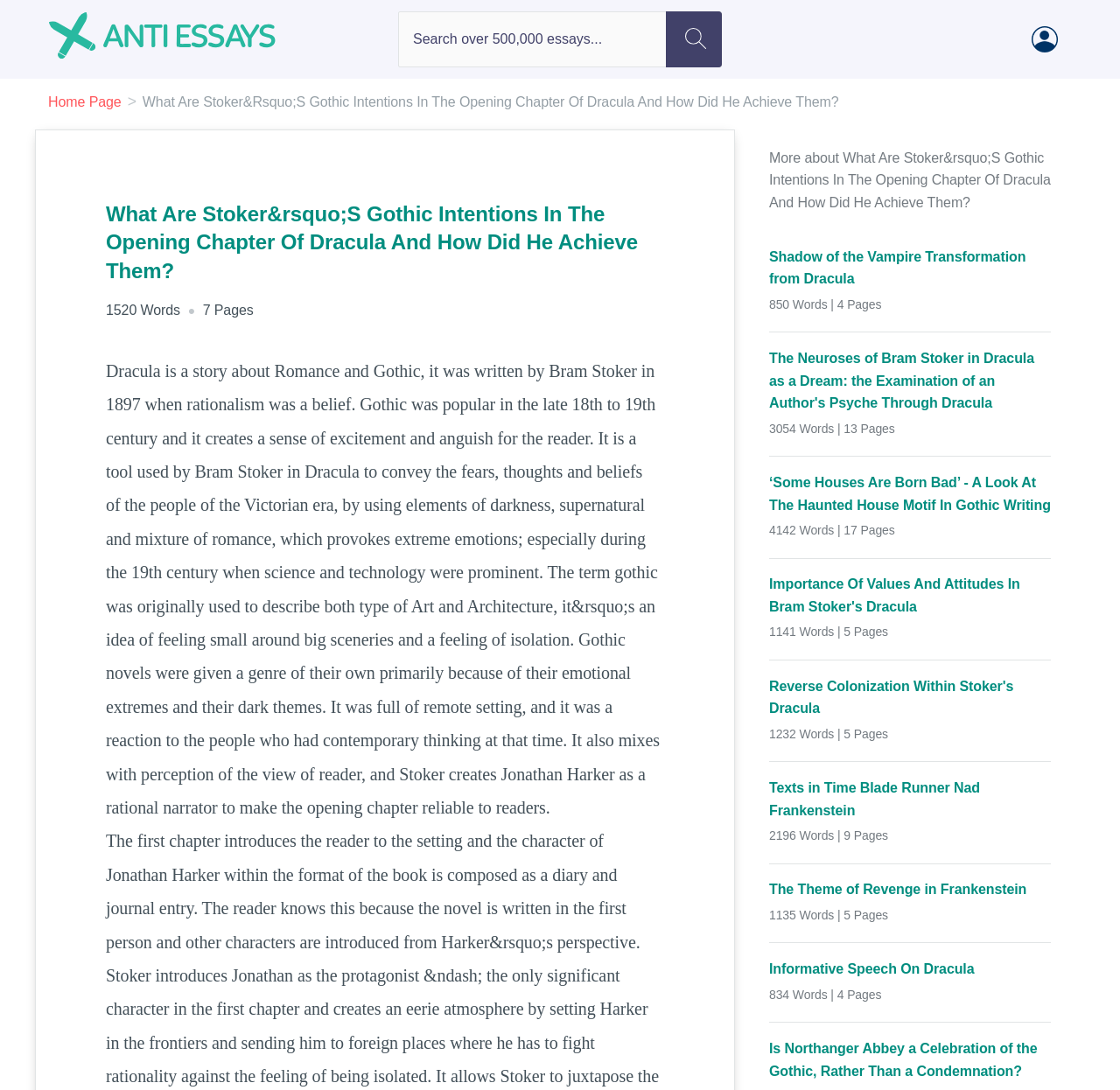What is the purpose of the search bar?
Can you provide a detailed and comprehensive answer to the question?

The search bar is located at the top of the webpage, and it allows users to search for essays by typing in keywords. The search button is located next to the search bar, indicating that users can click on it to initiate the search.